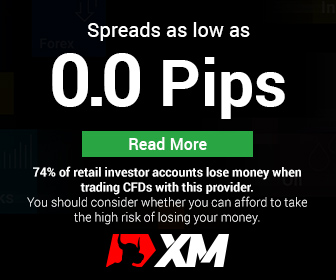What percentage of retail investor accounts lose money?
Kindly answer the question with as much detail as you can.

The cautionary note in the image informs potential investors that '74% of retail investor accounts lose money when trading CFDs with this provider', serving as a warning about the risks associated with trading.